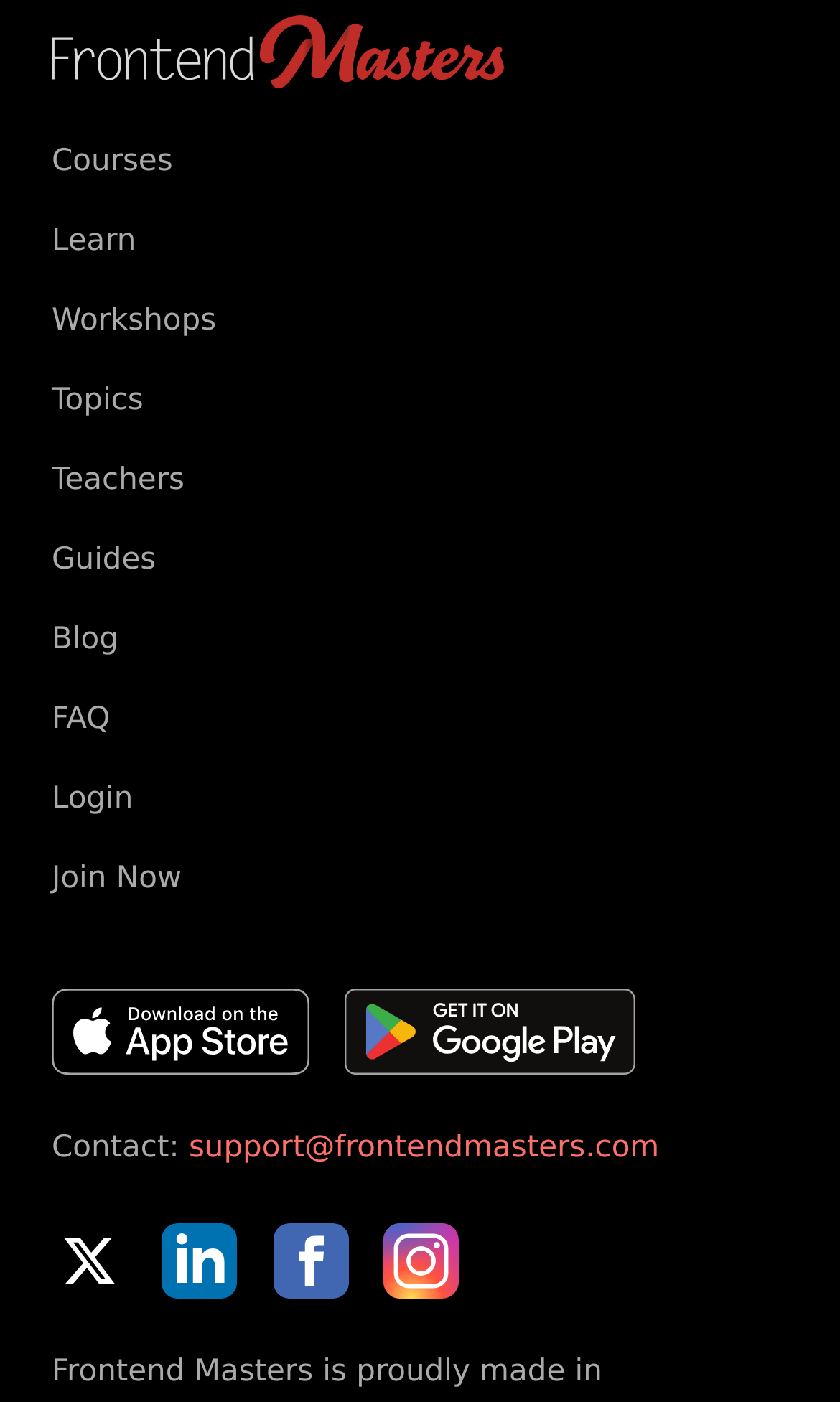Determine the bounding box coordinates for the UI element with the following description: "Home Wireless Broadband". The coordinates should be four float numbers between 0 and 1, represented as [left, top, right, bottom].

None